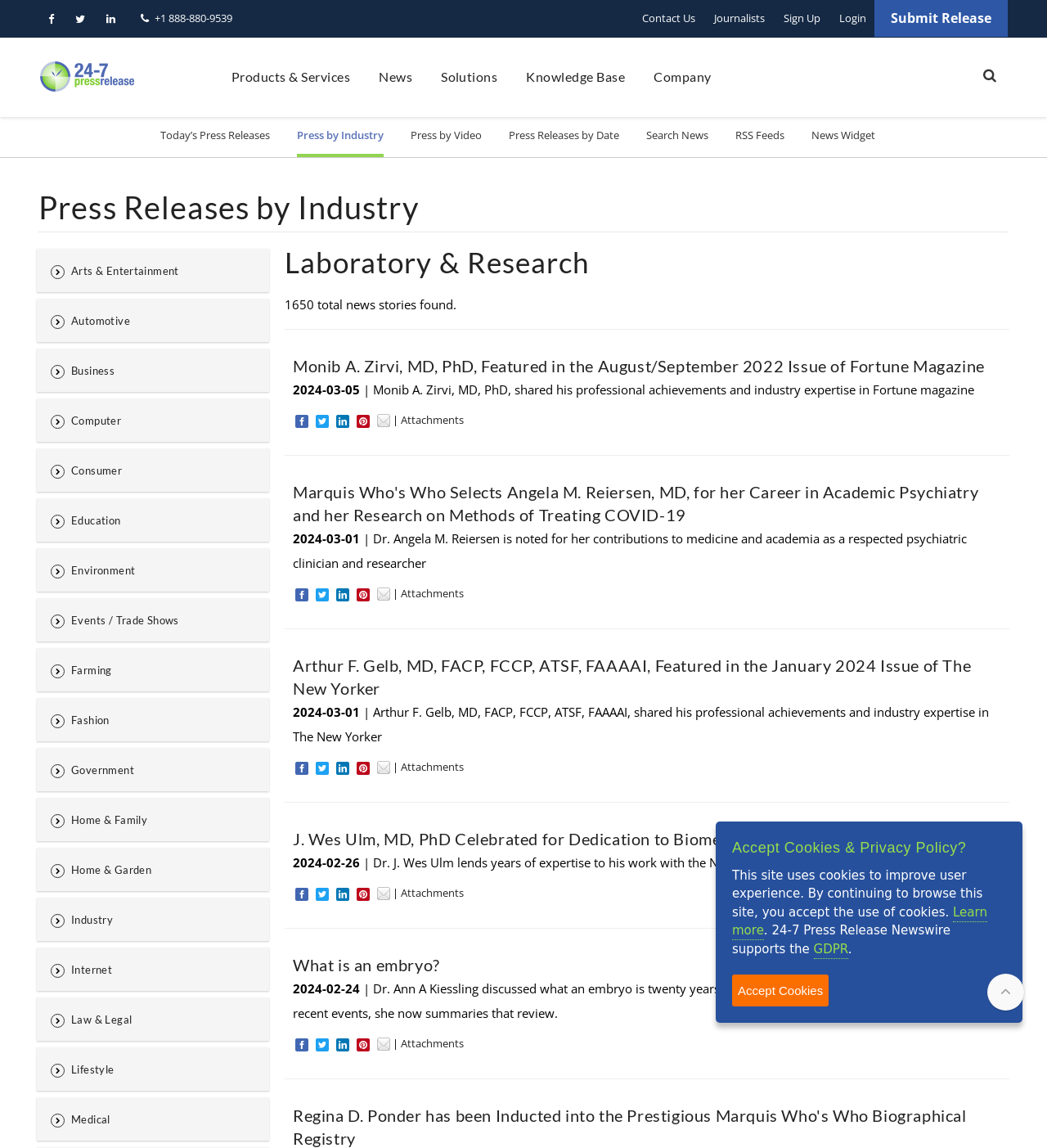Determine the bounding box coordinates for the clickable element to execute this instruction: "Click on the 'Logo'". Provide the coordinates as four float numbers between 0 and 1, i.e., [left, top, right, bottom].

[0.037, 0.058, 0.175, 0.071]